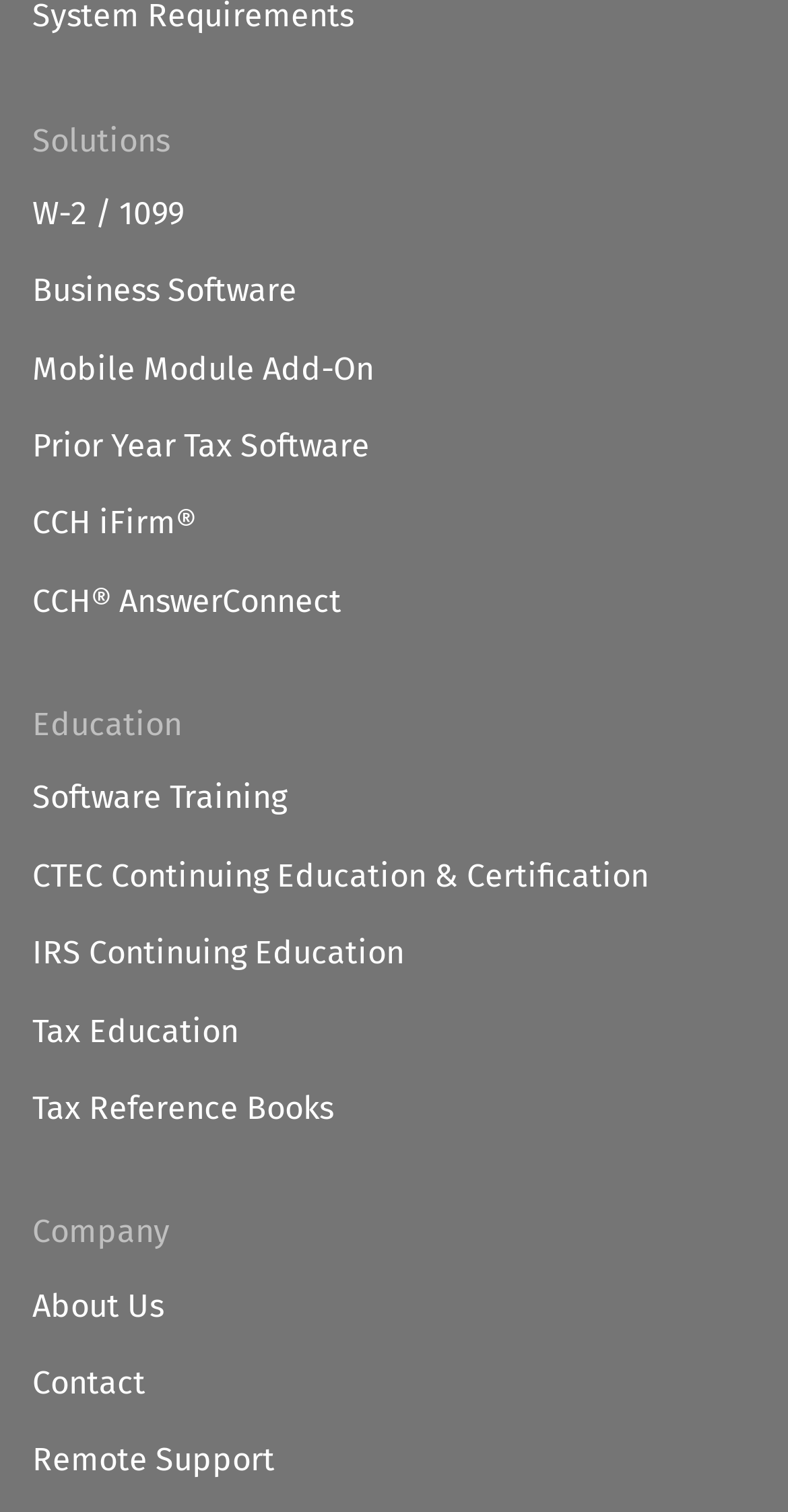Find the bounding box coordinates of the clickable area that will achieve the following instruction: "Call the phone number".

None